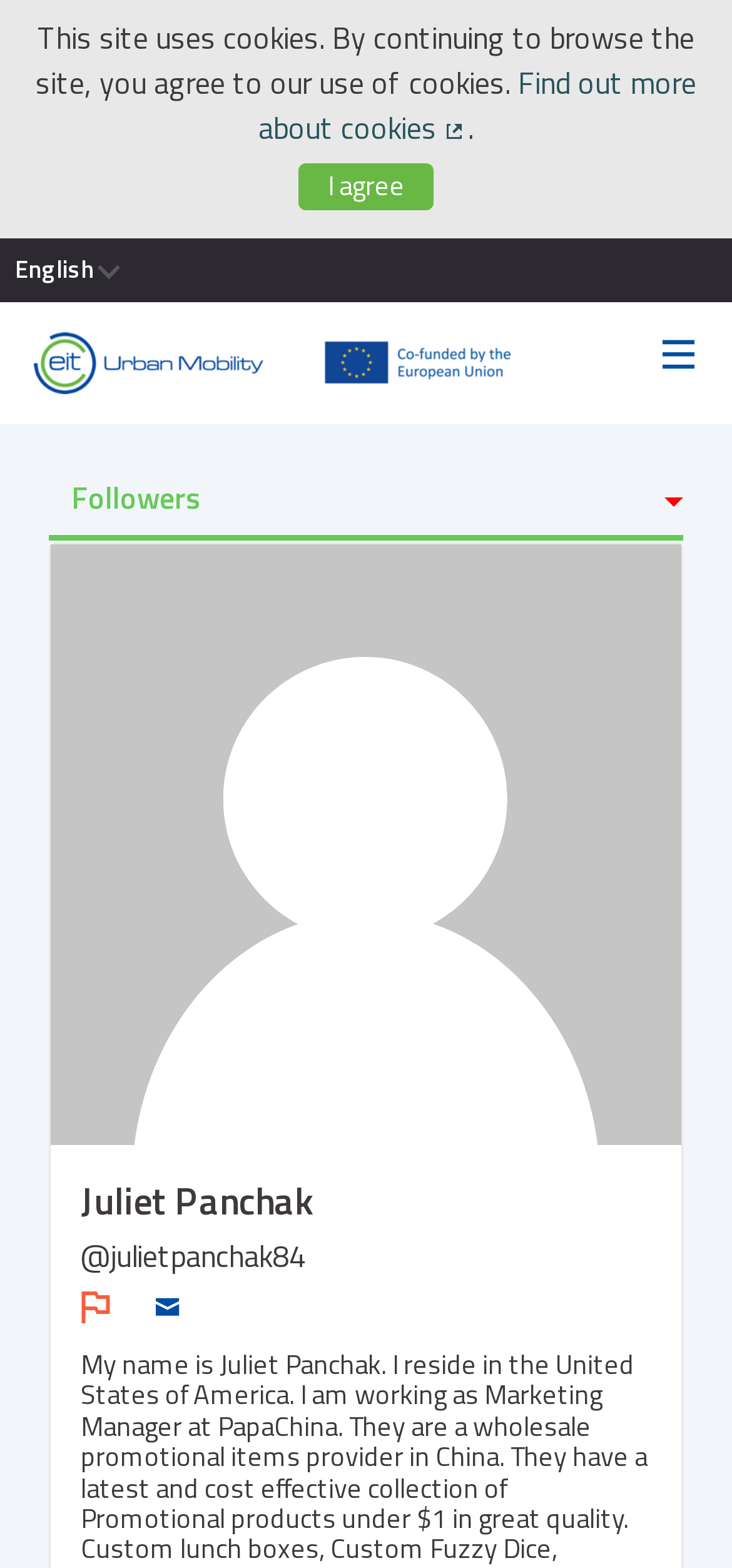Find the bounding box coordinates of the UI element according to this description: "I agree".

[0.408, 0.104, 0.592, 0.134]